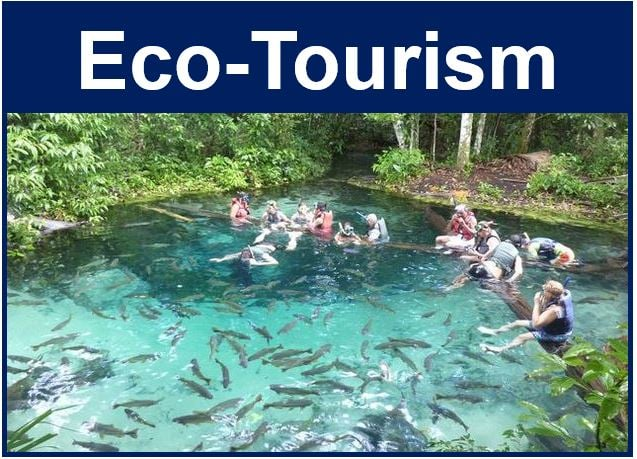What is surrounding the tourists in the water?
Using the image as a reference, answer the question in detail.

The tourists in the water are surrounded by numerous fish swimming around them, which is a key element of the ecotourism activity depicted in the image.